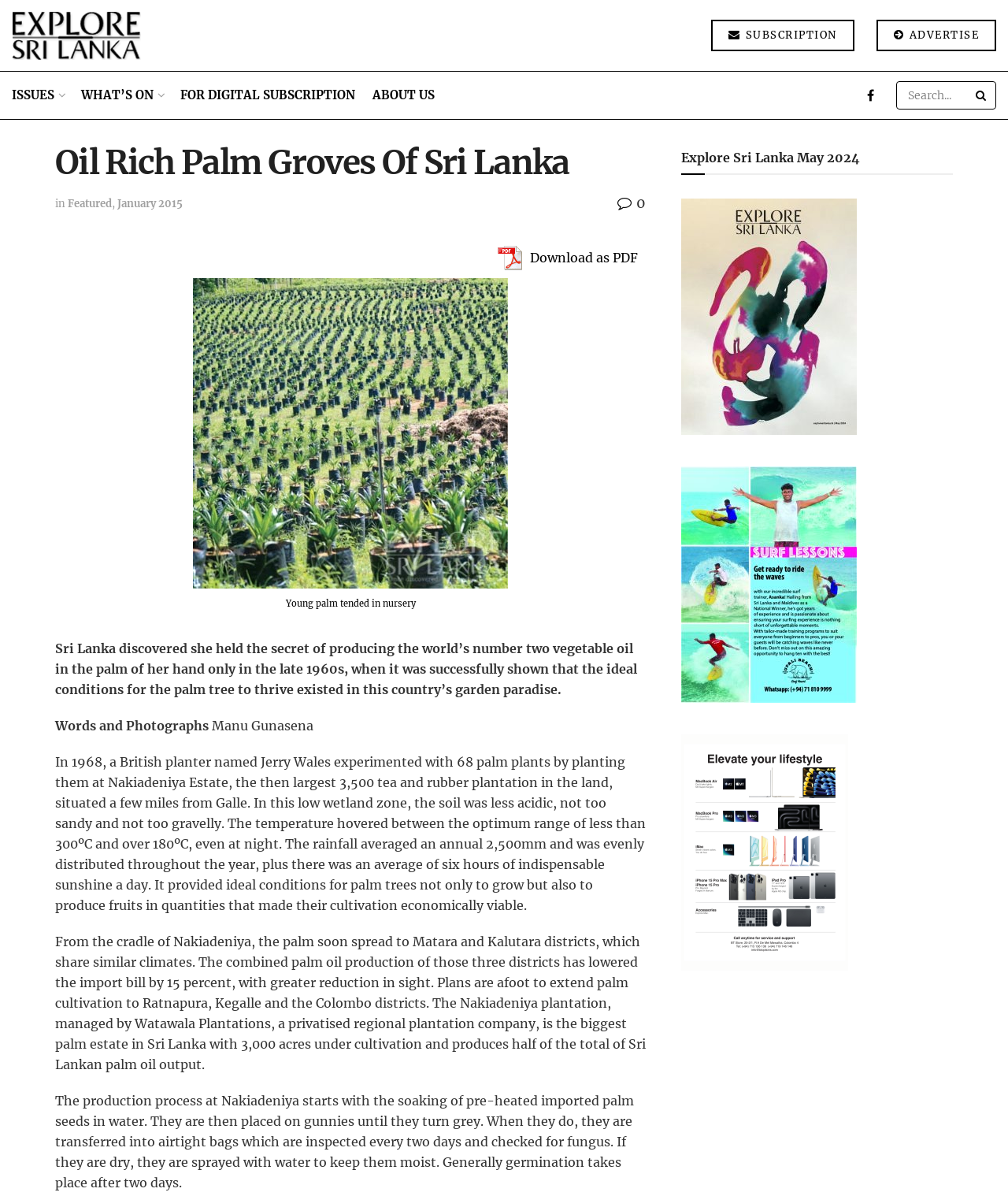Could you identify the text that serves as the heading for this webpage?

Oil Rich Palm Groves Of Sri Lanka